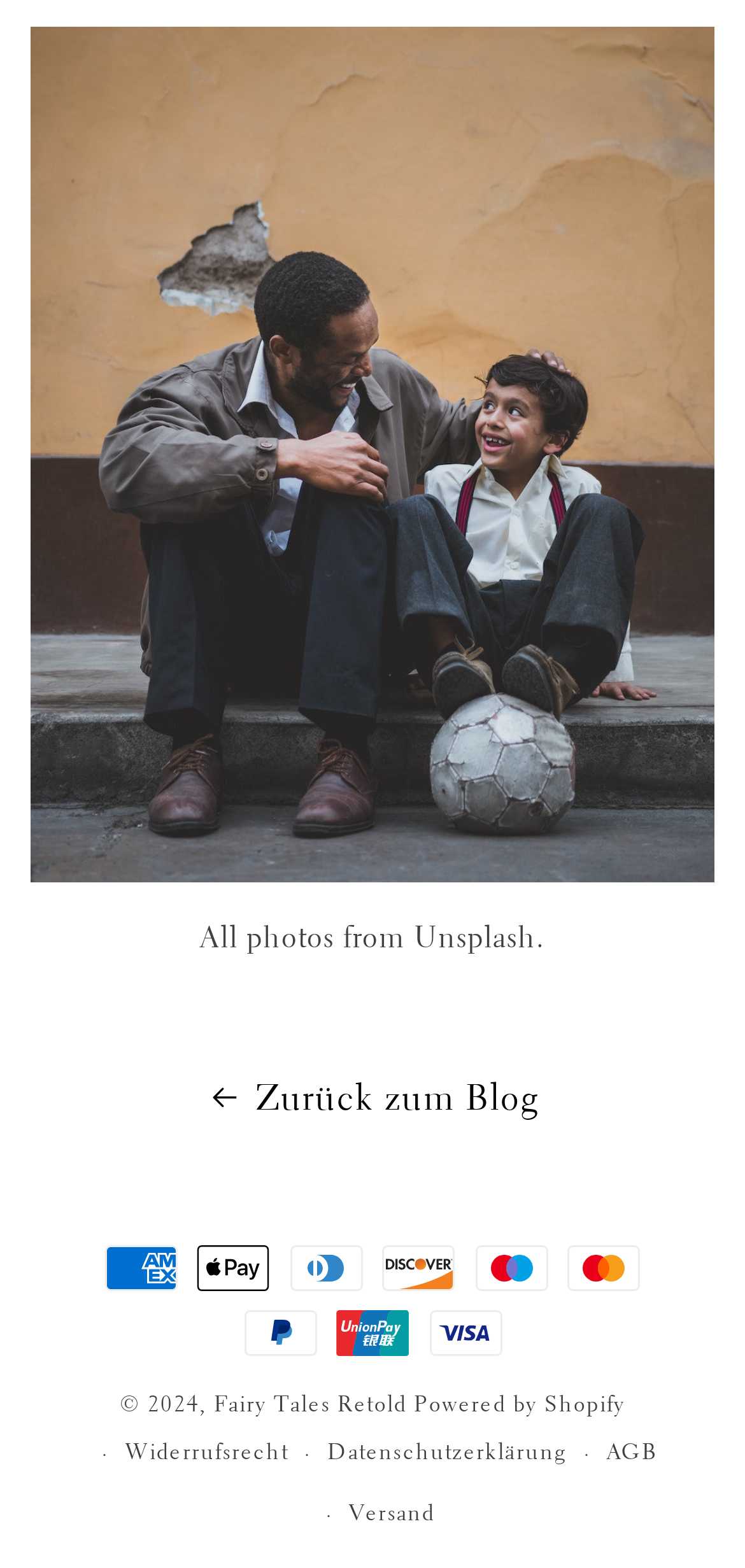What payment methods are accepted? Based on the screenshot, please respond with a single word or phrase.

Multiple